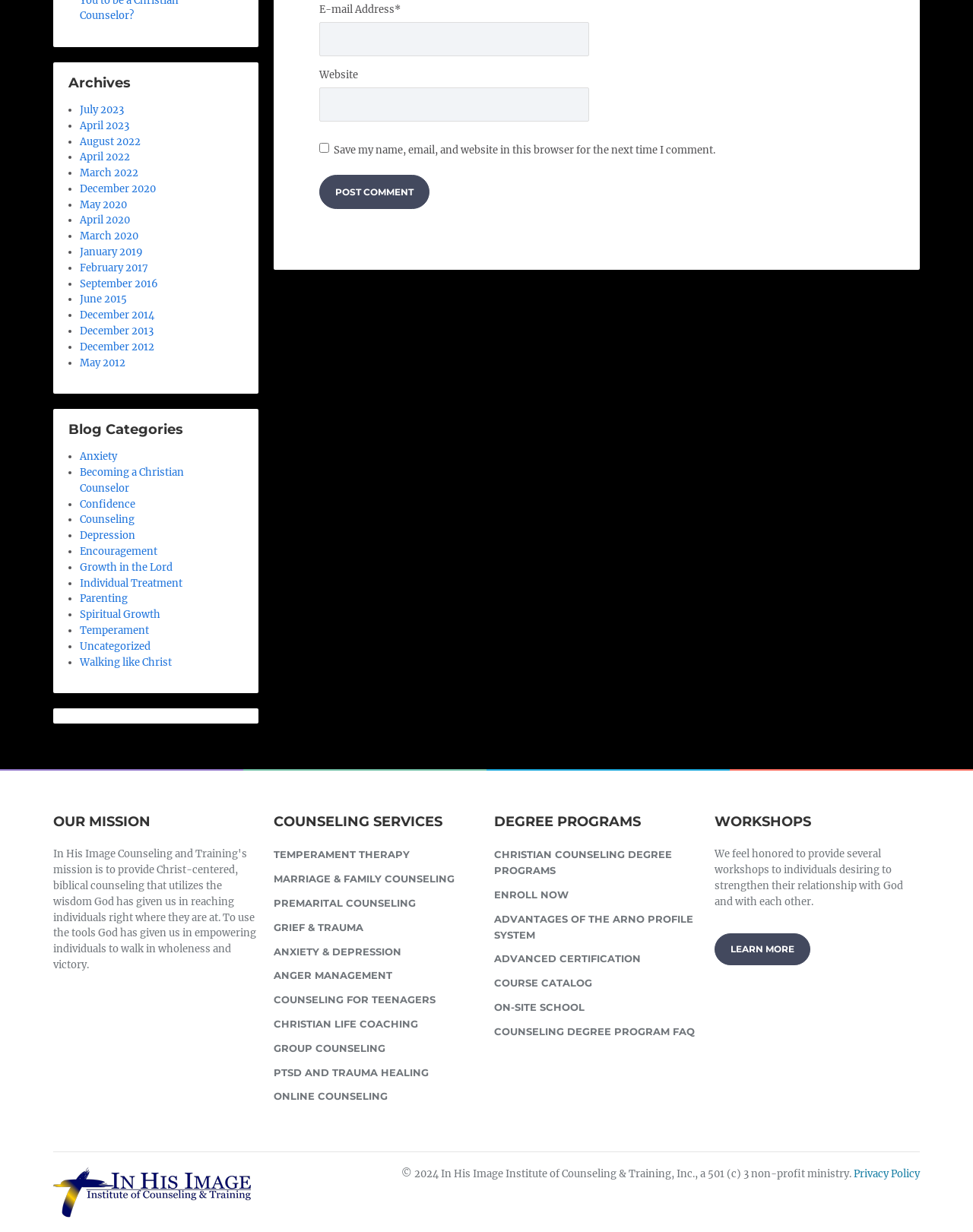Determine the bounding box coordinates of the clickable region to carry out the instruction: "Select a month from the archives".

[0.082, 0.084, 0.127, 0.094]